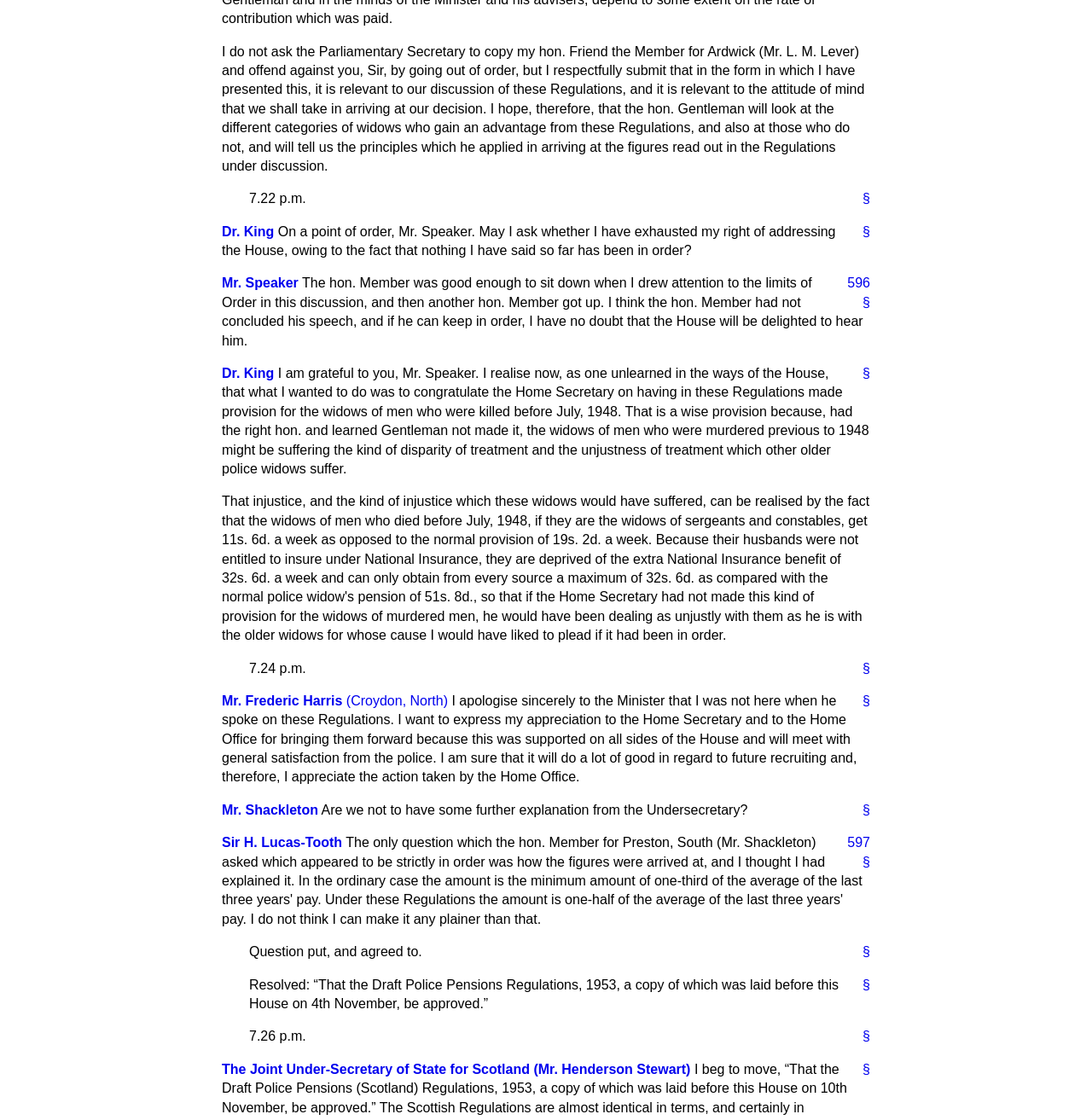Determine the bounding box coordinates for the element that should be clicked to follow this instruction: "Follow the link 'Mr. Frederic Harris'". The coordinates should be given as four float numbers between 0 and 1, in the format [left, top, right, bottom].

[0.203, 0.619, 0.314, 0.632]